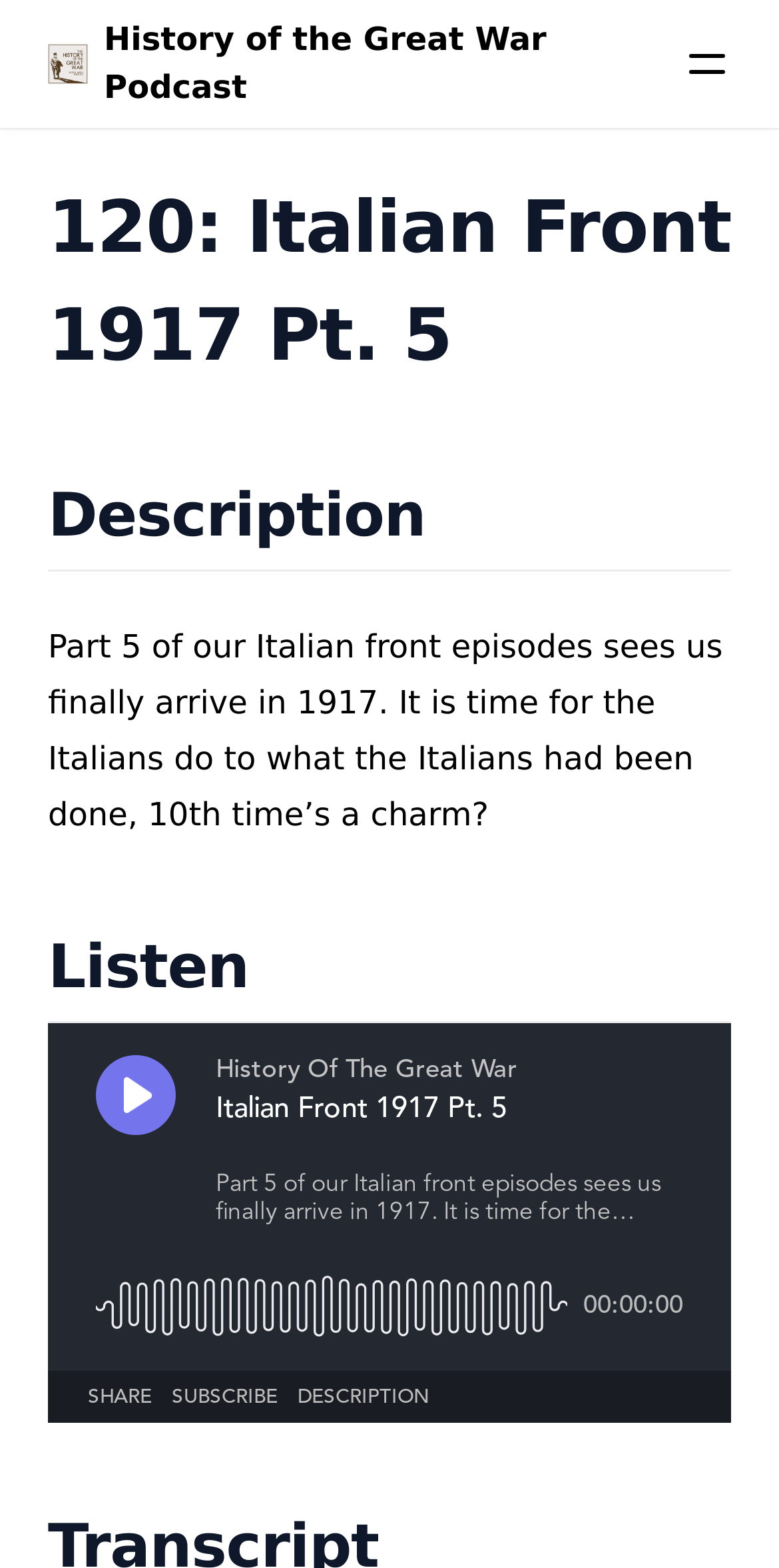Please locate and retrieve the main header text of the webpage.

120: Italian Front 1917 Pt. 5